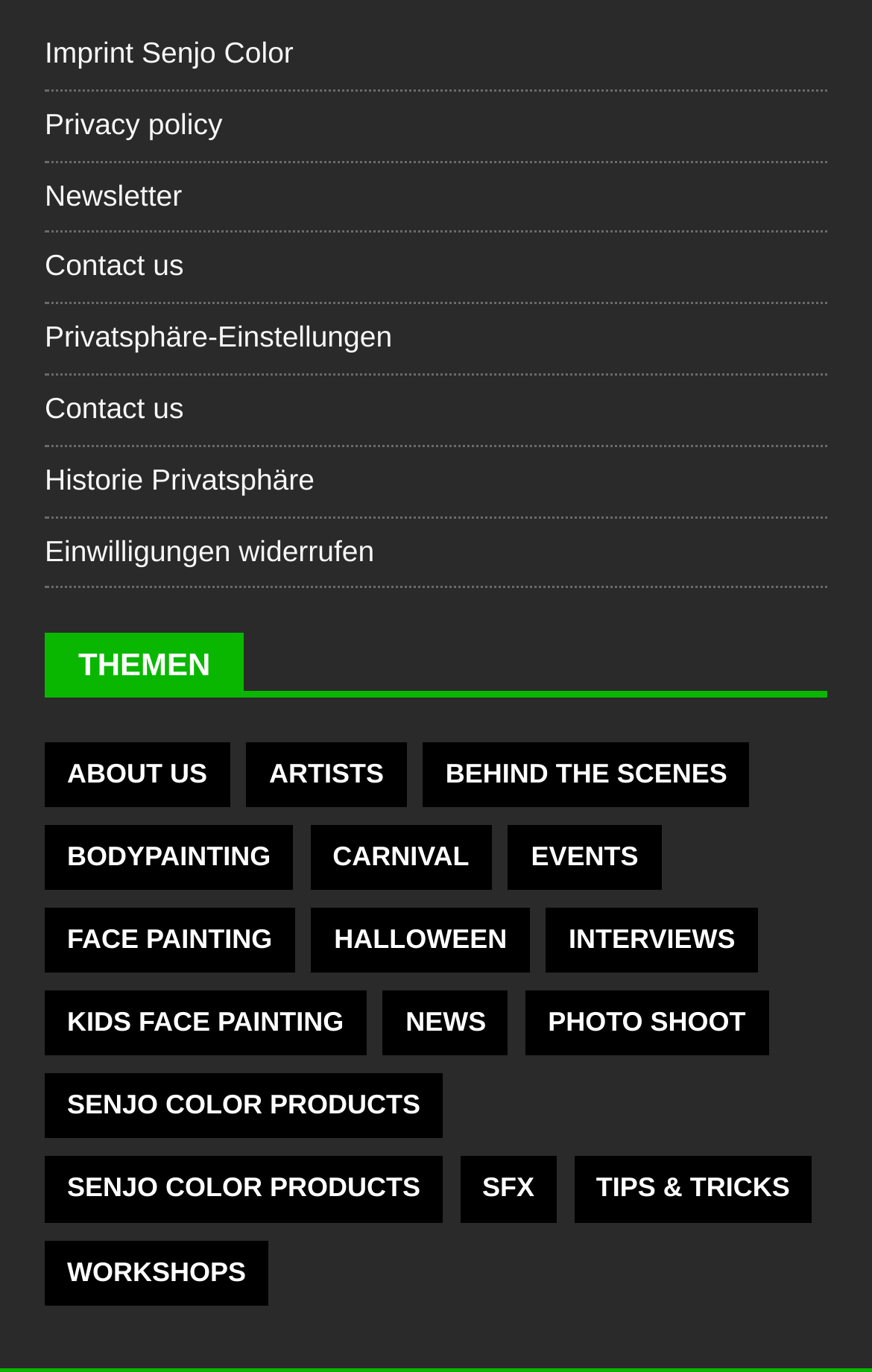Provide the bounding box coordinates in the format (top-left x, top-left y, bottom-right x, bottom-right y). All values are floating point numbers between 0 and 1. Determine the bounding box coordinate of the UI element described as: Post date March 19, 2019

None